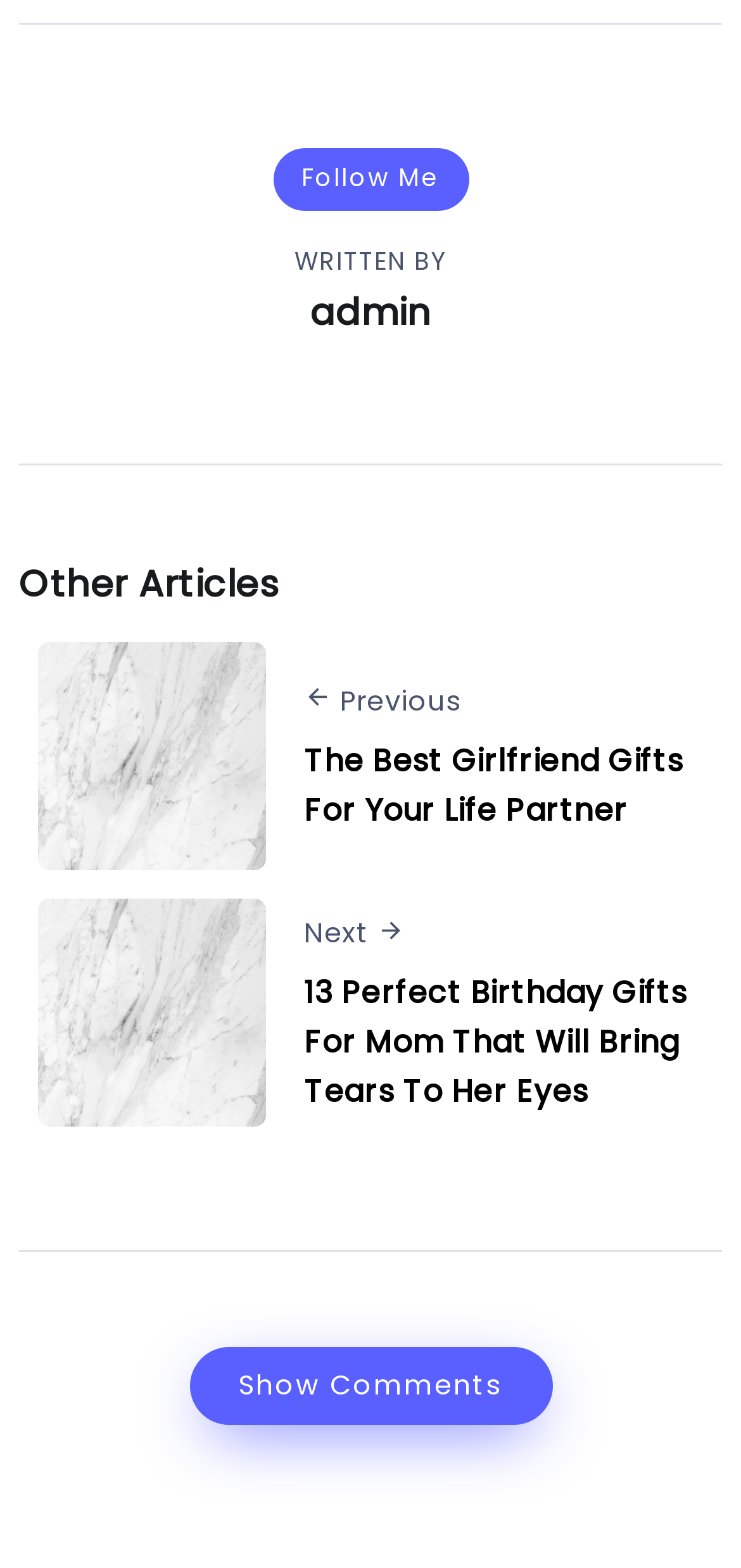Bounding box coordinates should be provided in the format (top-left x, top-left y, bottom-right x, bottom-right y) with all values between 0 and 1. Identify the bounding box for this UI element: Show Comments

[0.255, 0.859, 0.745, 0.909]